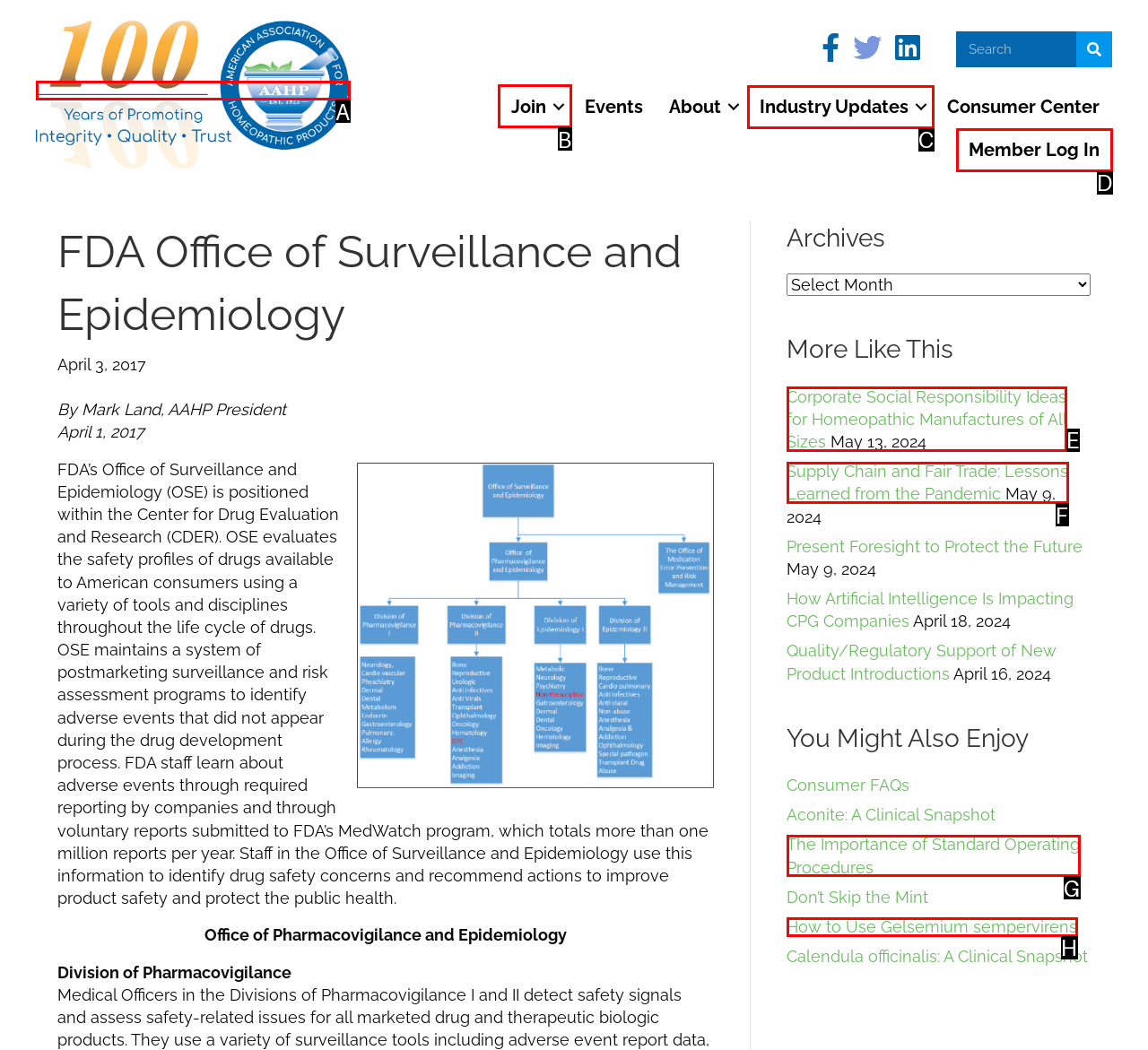Tell me which one HTML element I should click to complete the following task: Click on Join Answer with the option's letter from the given choices directly.

B